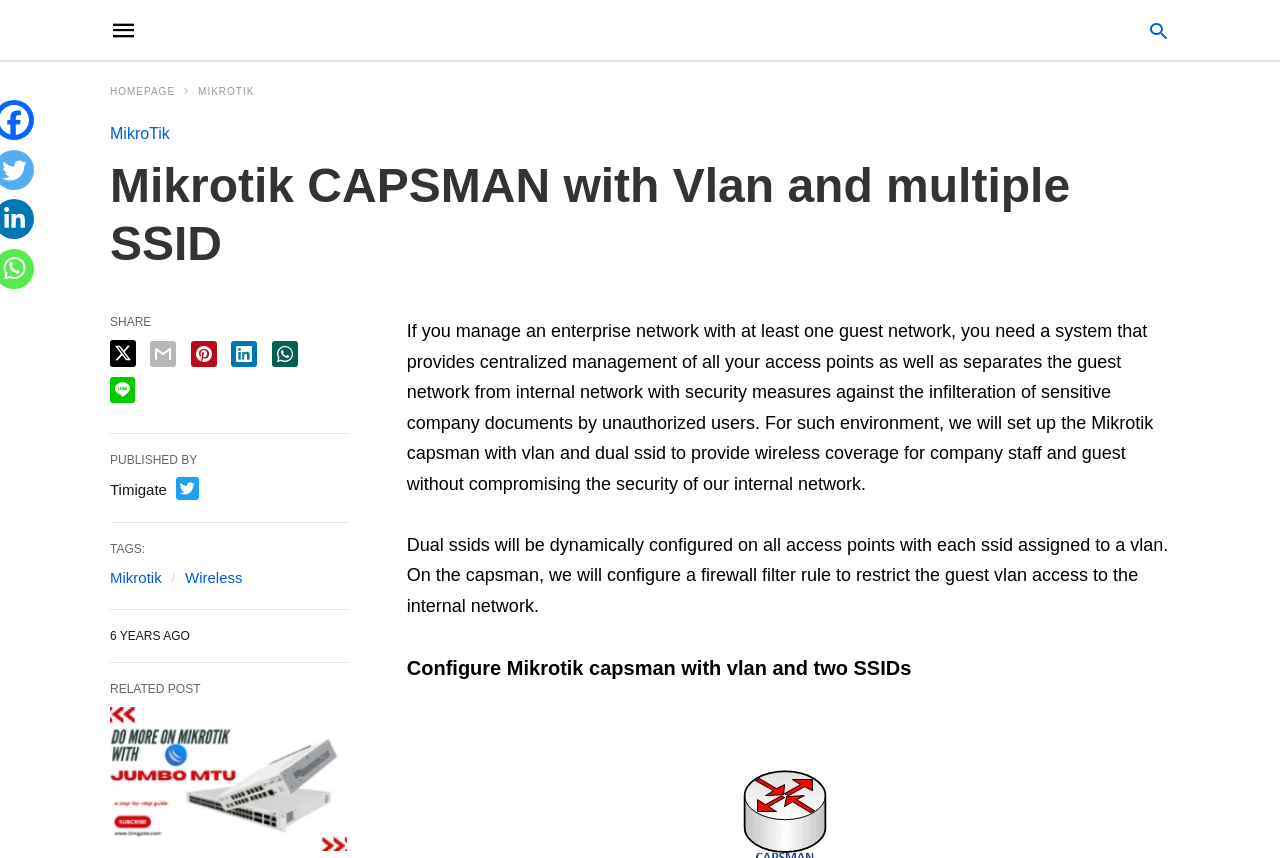What is the main topic of this webpage?
Using the image, provide a concise answer in one word or a short phrase.

Mikrotik capsman